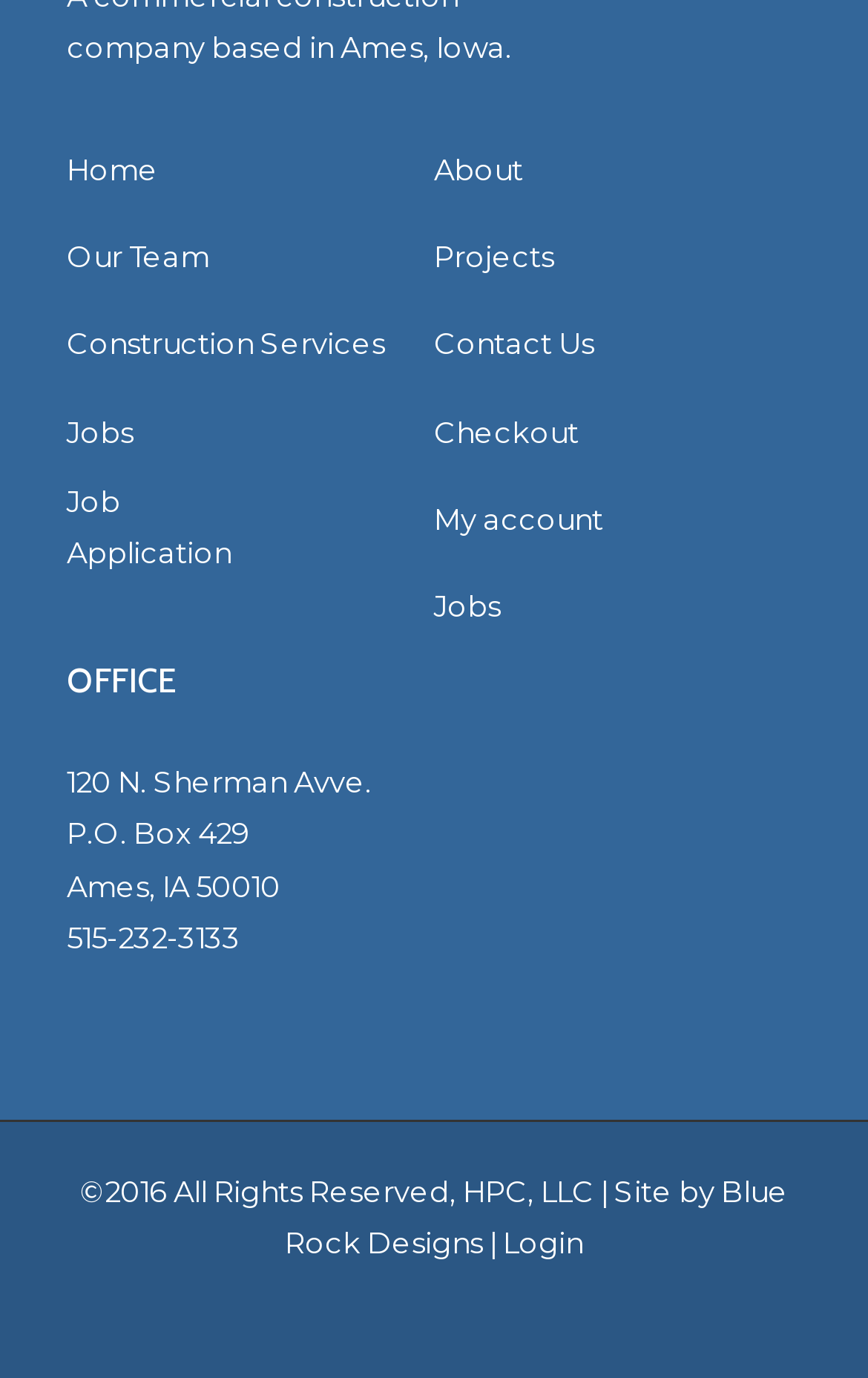What is the name of the company that designed the website?
Make sure to answer the question with a detailed and comprehensive explanation.

The answer can be found in the link element with the text 'Blue Rock Designs' at the bottom of the webpage, which is part of the copyright information.